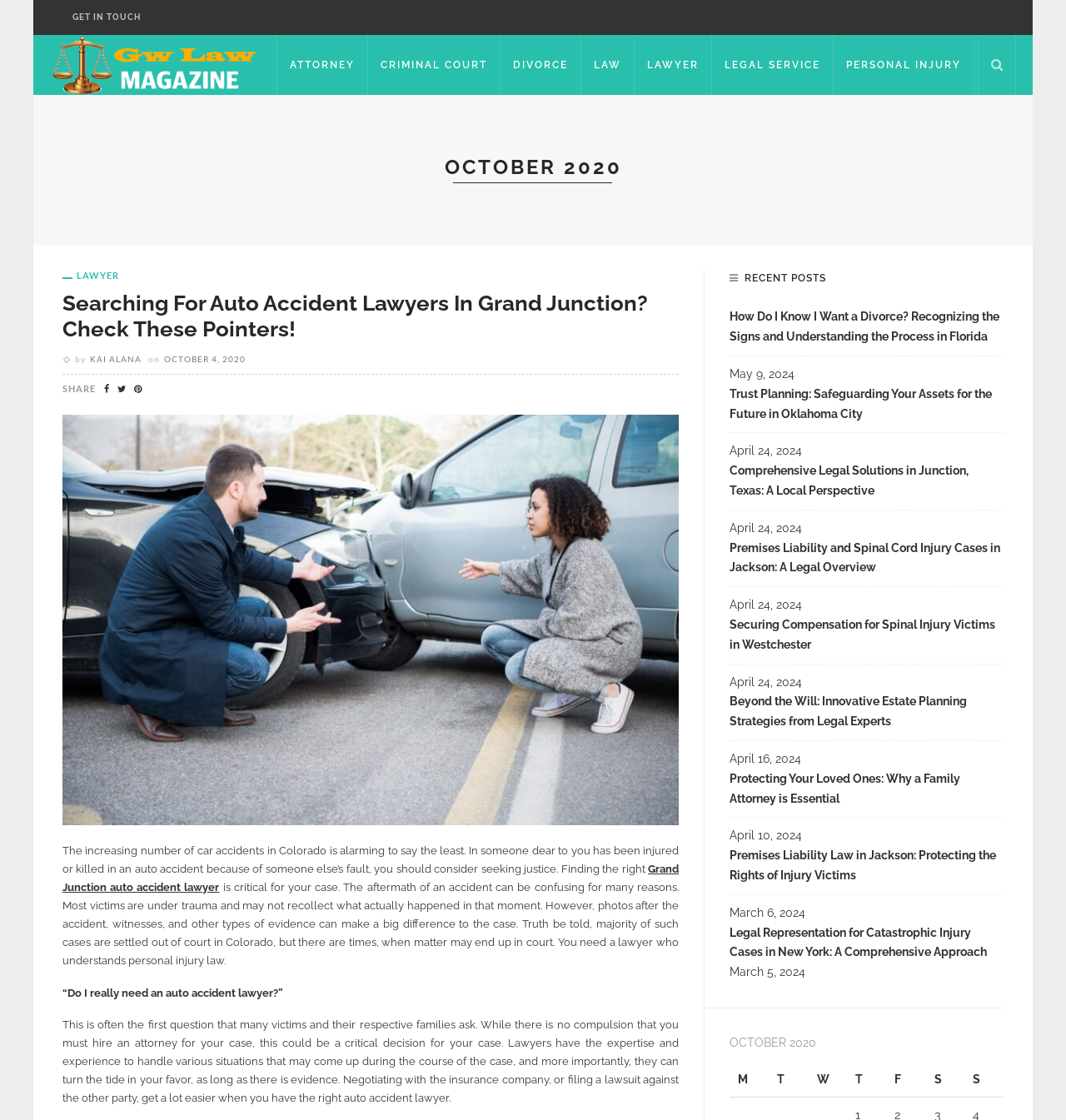Please identify the bounding box coordinates of where to click in order to follow the instruction: "Read the article by KAI ALANA".

[0.084, 0.316, 0.133, 0.325]